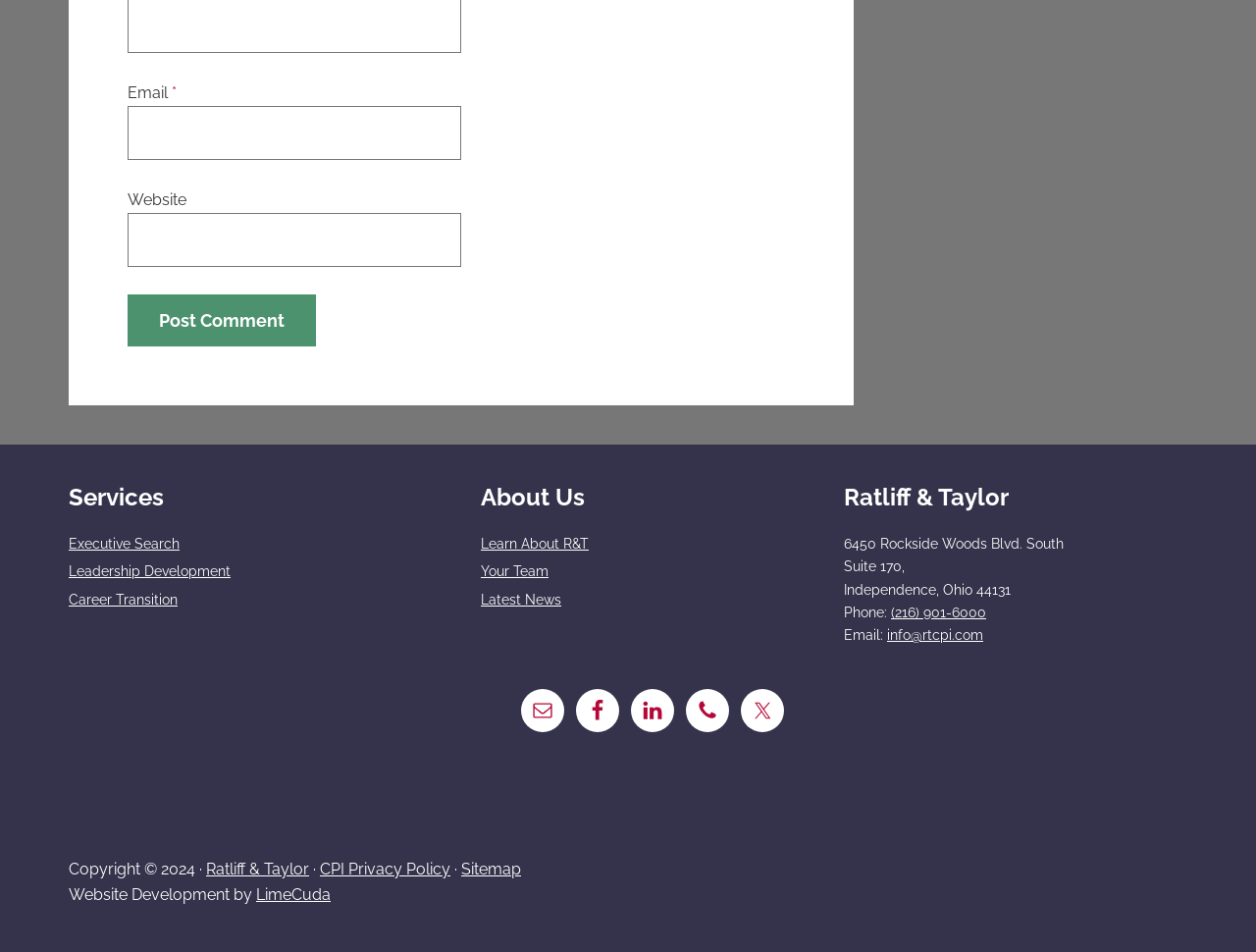What is the email address?
Respond to the question with a single word or phrase according to the image.

info@rtcpi.com